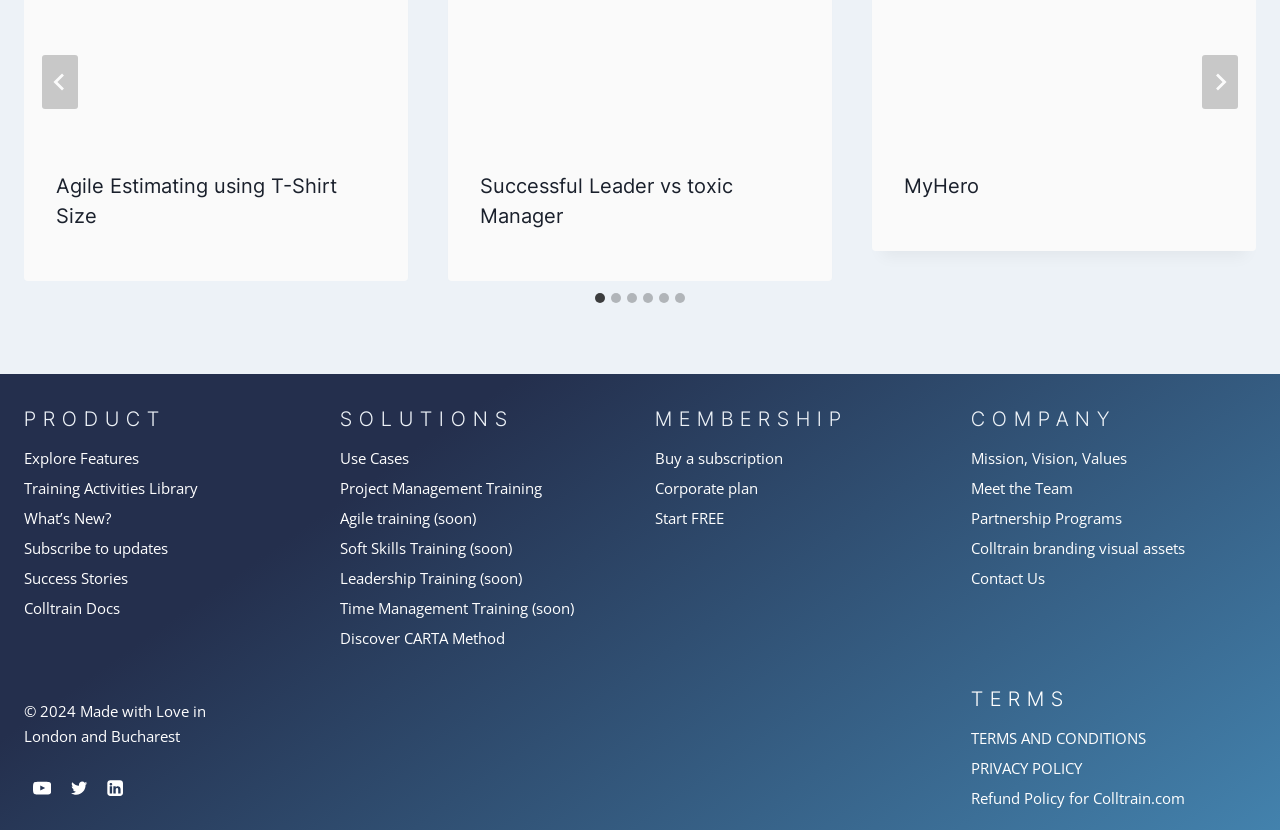Identify the bounding box coordinates of the part that should be clicked to carry out this instruction: "Apply for the job".

None